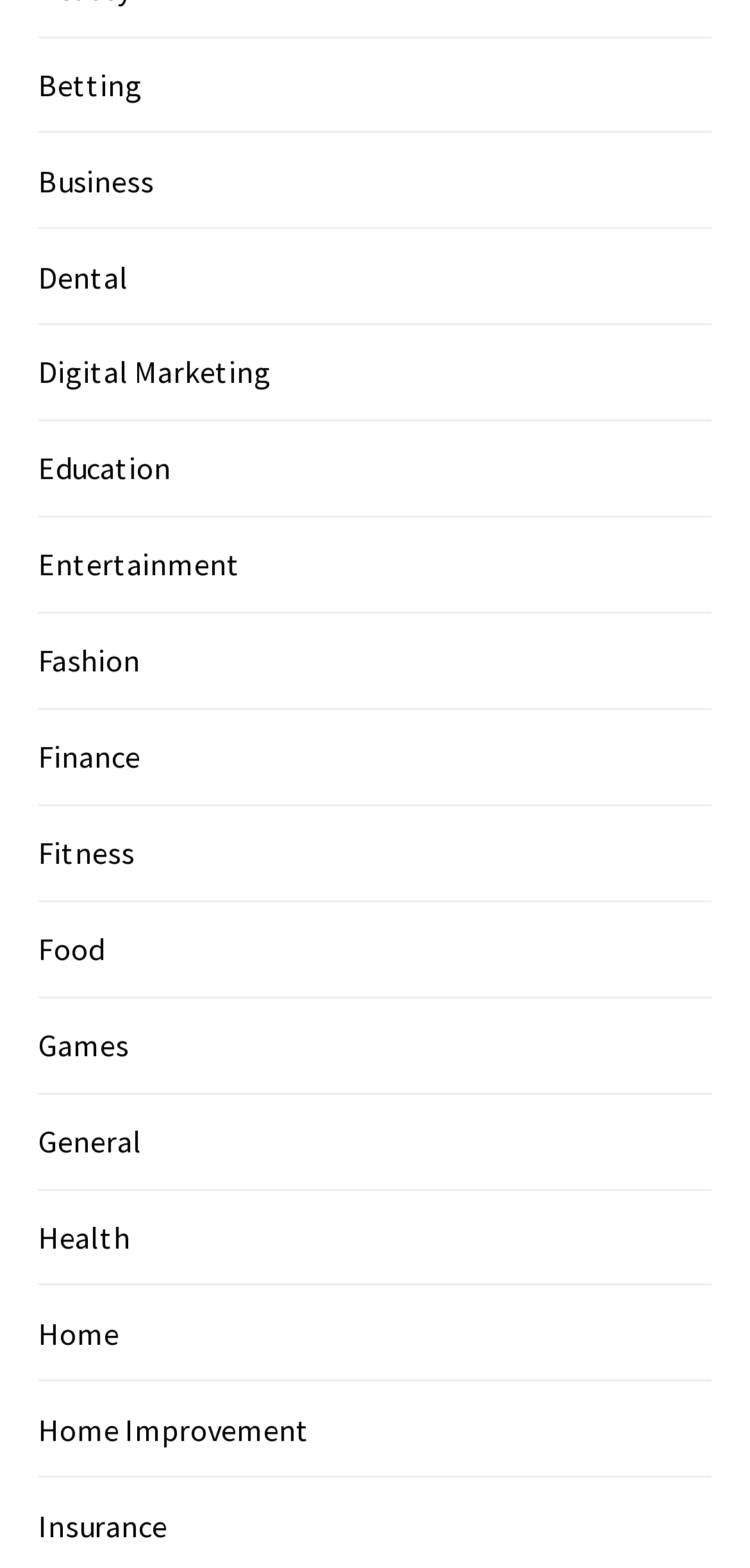Please find the bounding box coordinates for the clickable element needed to perform this instruction: "View Health".

[0.051, 0.776, 0.174, 0.801]